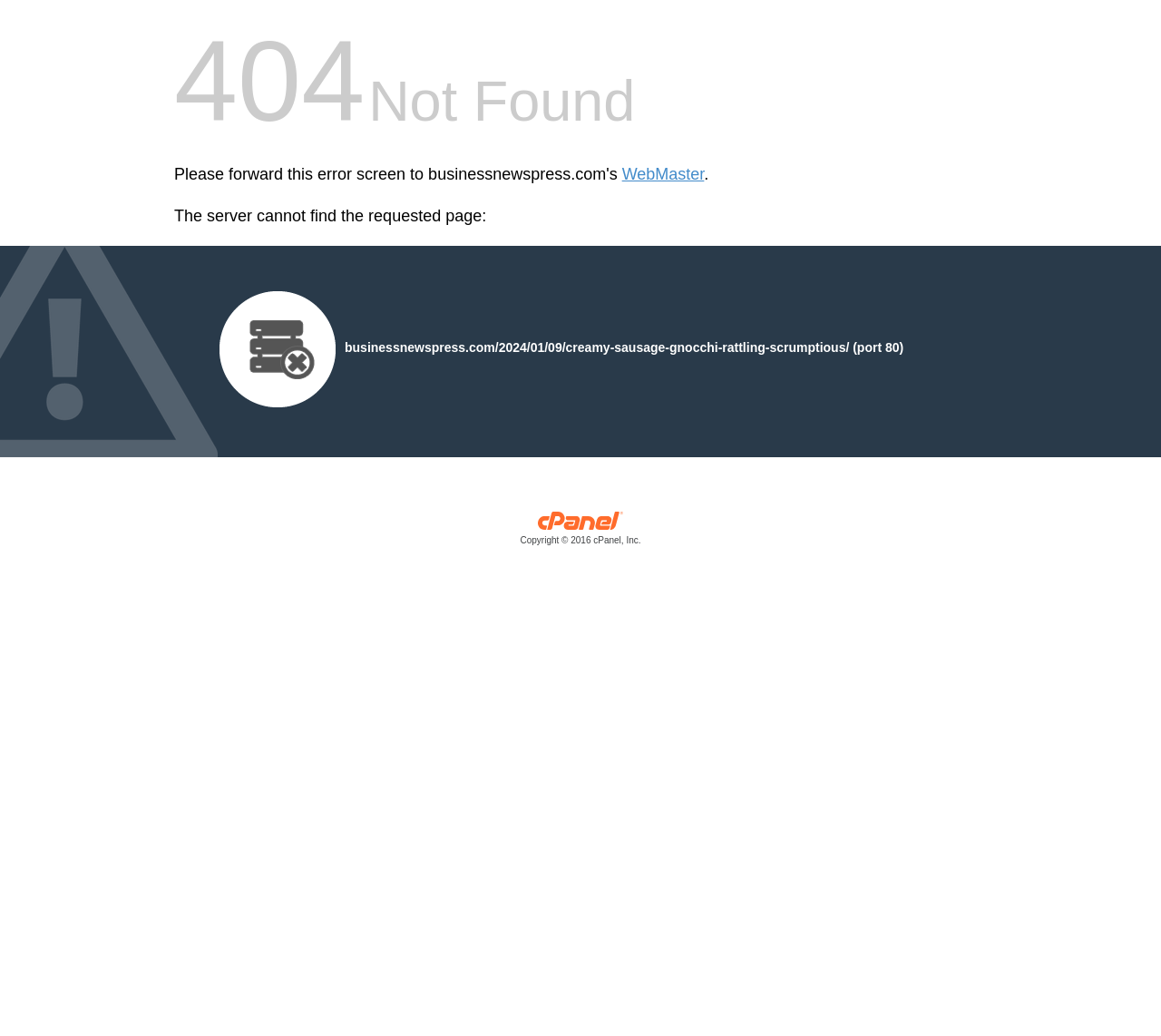What is the URL of the requested page?
Answer the question using a single word or phrase, according to the image.

businessnewspress.com/2024/01/09/creamy-sausage-gnocchi-rattling-scrumptious/